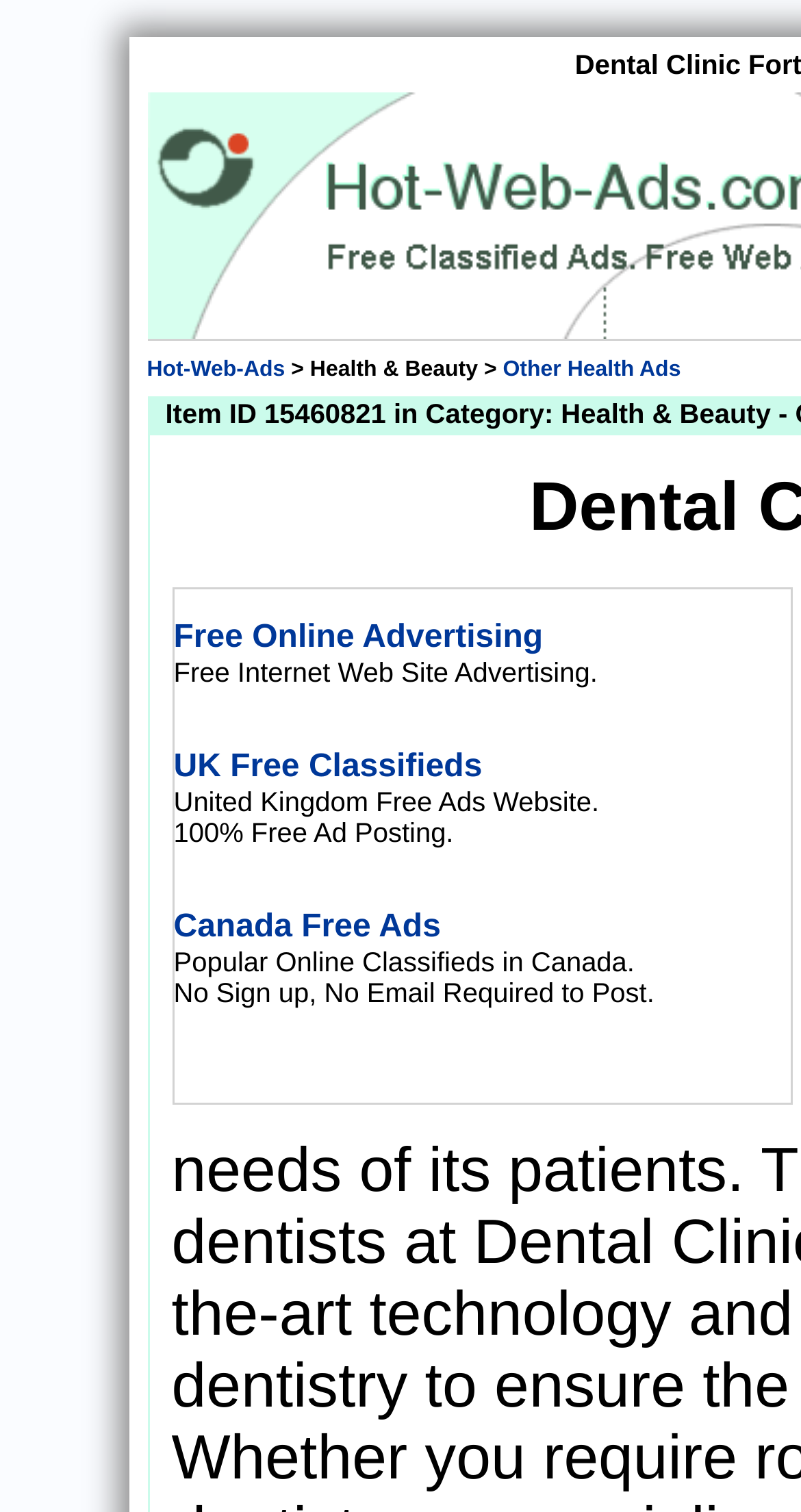Please find the main title text of this webpage.

Dental Clinic Fort Lauderdale (Health & Beauty - Other Health Ads)